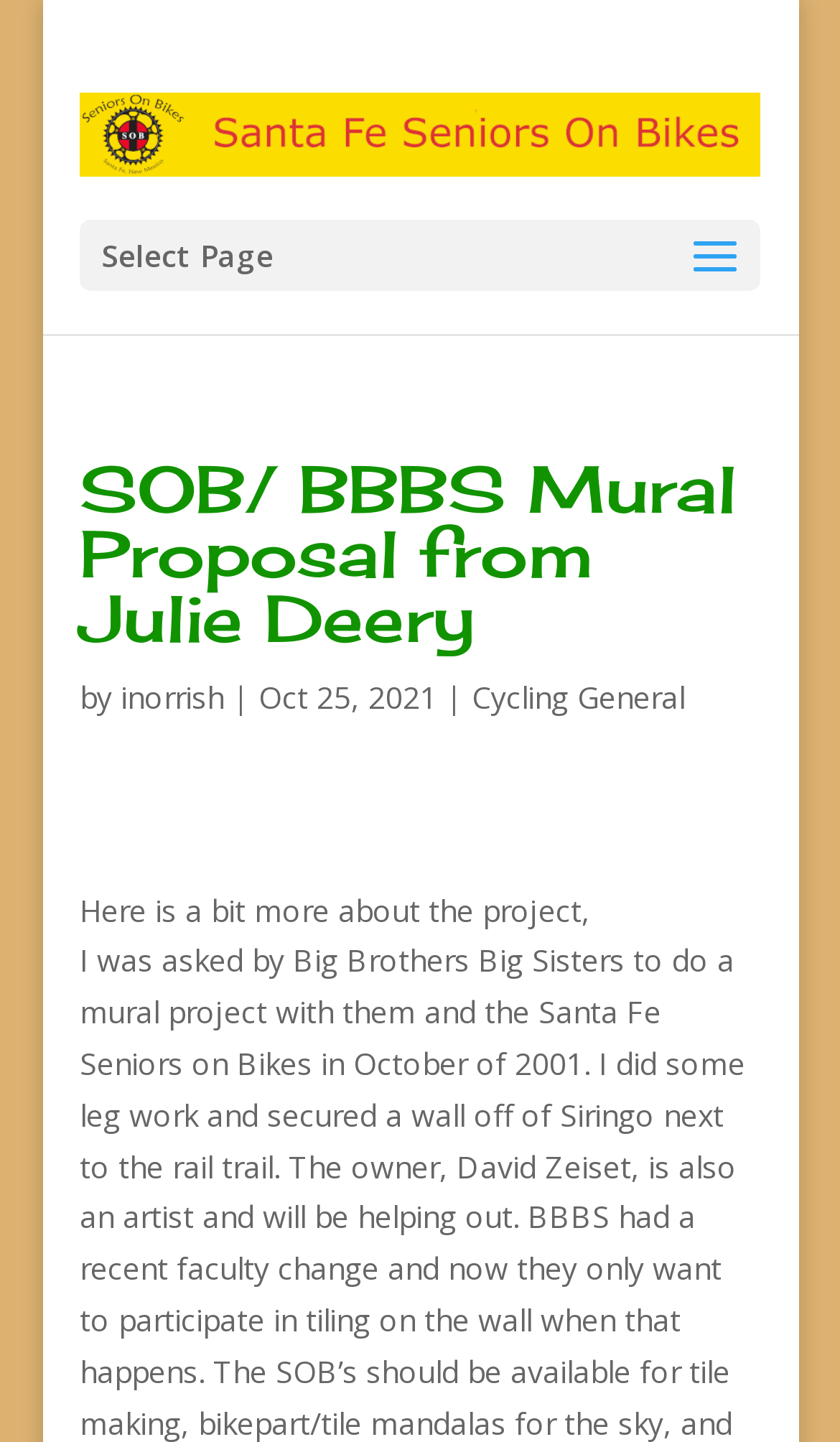Describe all the visual and textual components of the webpage comprehensively.

The webpage is about a mural proposal from Julie Deery for Santa Fe Seniors on Bikes (SOB) and Big Brothers Big Sisters (BBBS). At the top left of the page, there is a link to Santa Fe Seniors on Bikes, accompanied by an image with the same name. Below this, there is a dropdown menu labeled "Select Page". 

The main content of the page is headed by a title "SOB/ BBBS Mural Proposal from Julie Deery", which spans almost the entire width of the page. Below the title, there is a byline indicating that the proposal is by "inorrish" (likely a username or alias), followed by the date "Oct 25, 2021". To the right of the byline, there is a link to a category labeled "Cycling General". 

Further down the page, there is a paragraph of text that begins with "Here is a bit more about the project," which provides additional information about the mural proposal.